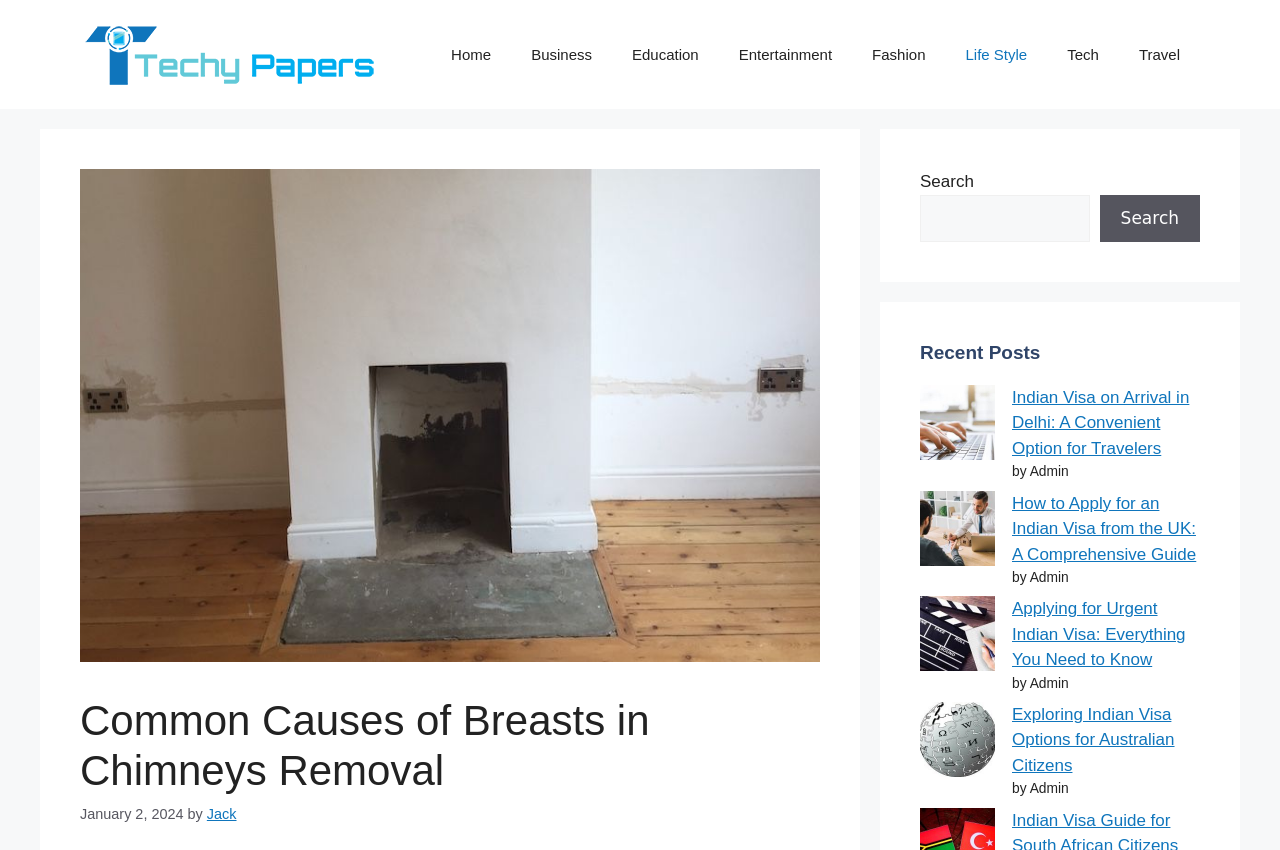Pinpoint the bounding box coordinates of the element you need to click to execute the following instruction: "Read the article about Indian Visa on Arrival in Delhi". The bounding box should be represented by four float numbers between 0 and 1, in the format [left, top, right, bottom].

[0.791, 0.456, 0.929, 0.539]